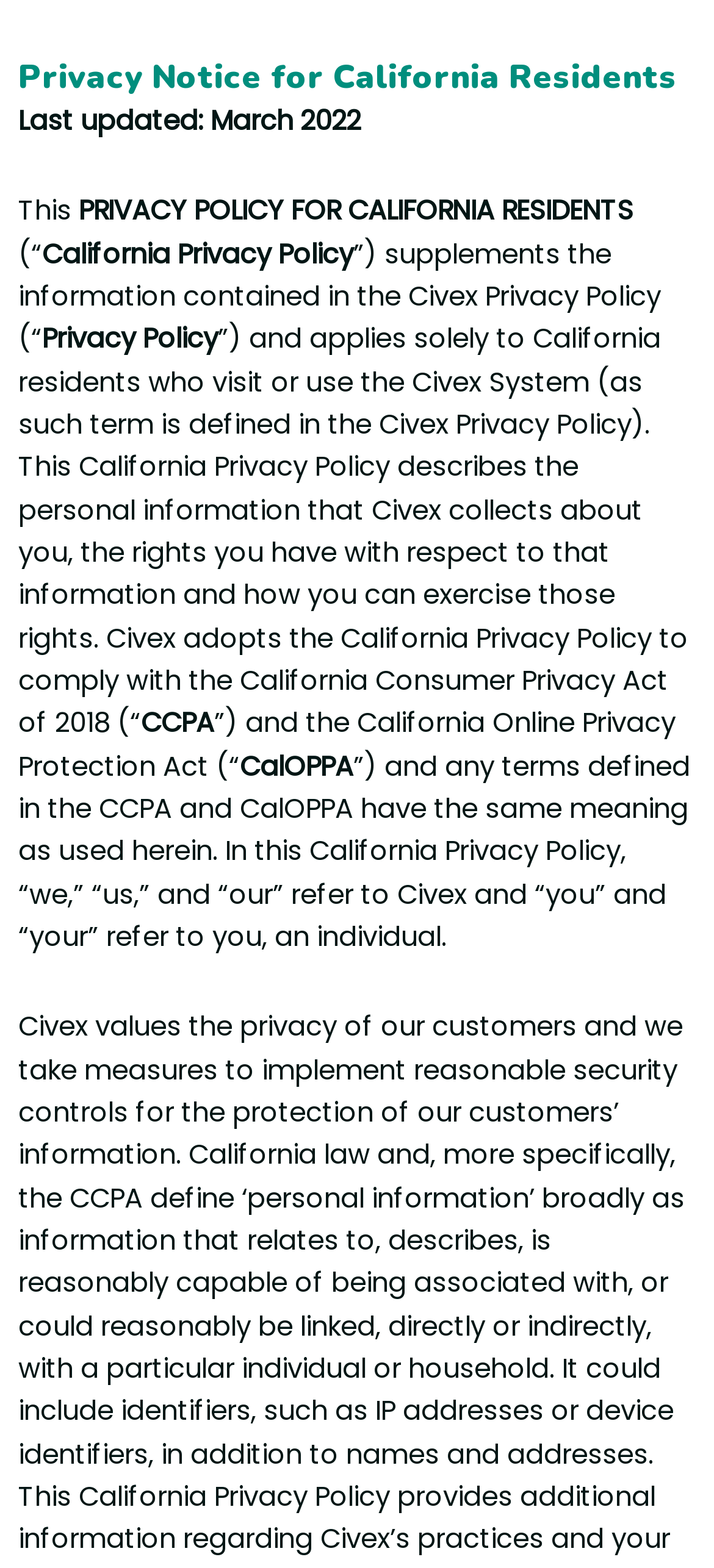What is the purpose of this California Privacy Policy?
Please provide a full and detailed response to the question.

Based on the text, this California Privacy Policy is adopted to comply with the California Consumer Privacy Act of 2018 (CCPA) and the California Online Privacy Protection Act (CalOPPA), which suggests that the purpose of this policy is to fulfill the requirements of these two laws.